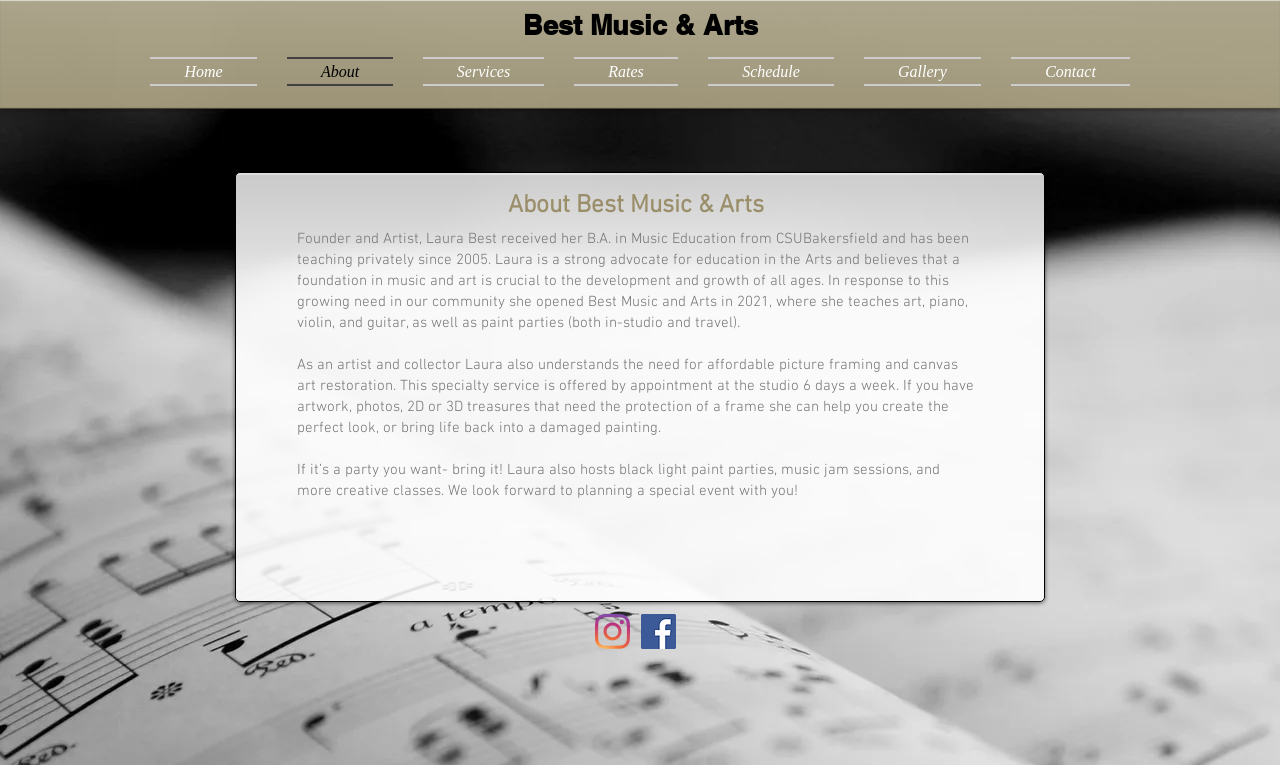What is the main subject of the webpage?
Refer to the image and provide a detailed answer to the question.

The answer can be inferred from the overall content of the webpage, including the navigation links and the StaticText elements, which all relate to Best Music & Arts.